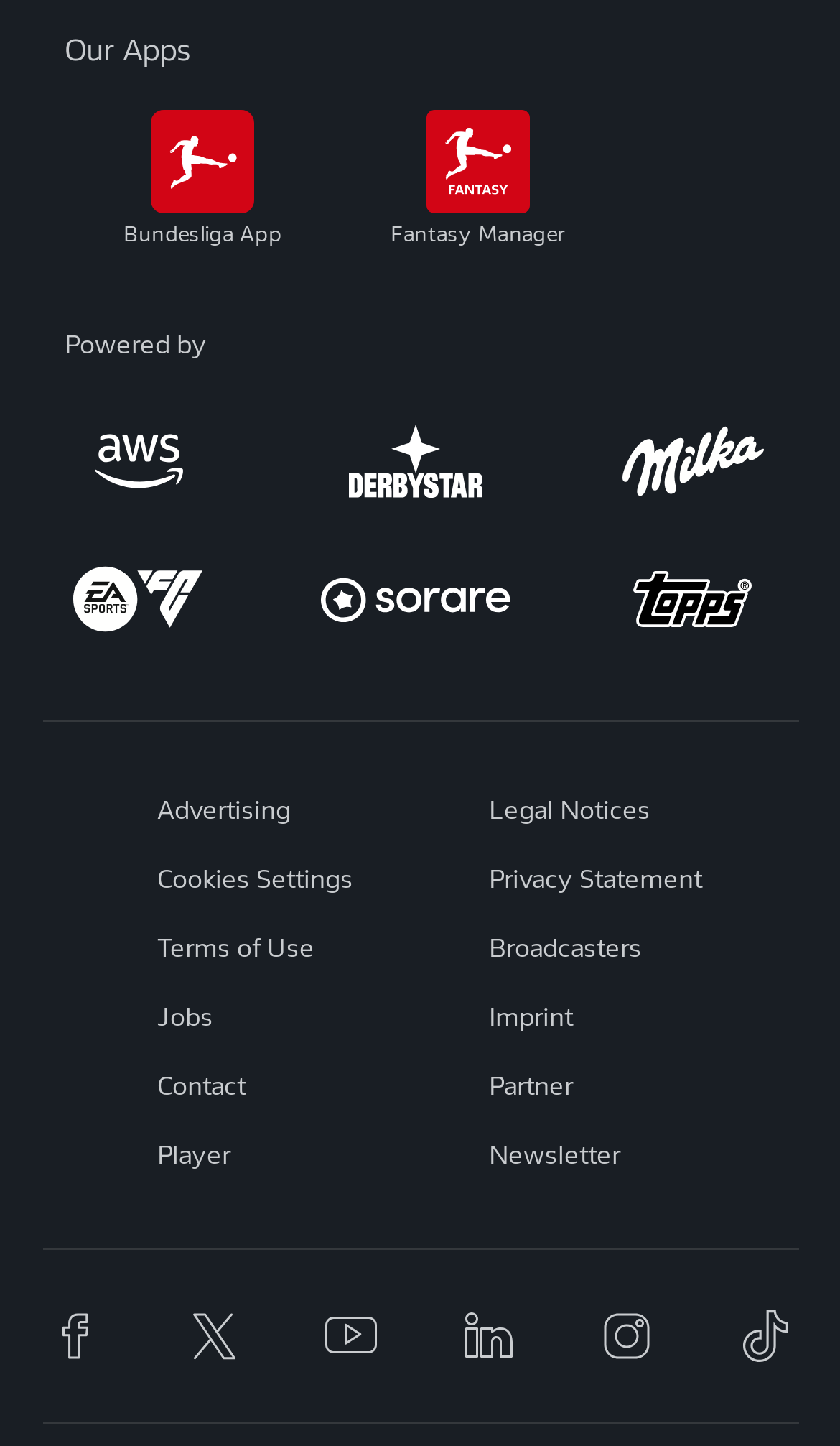Give a one-word or short phrase answer to this question: 
How many companies are listed in the powered by section?

5